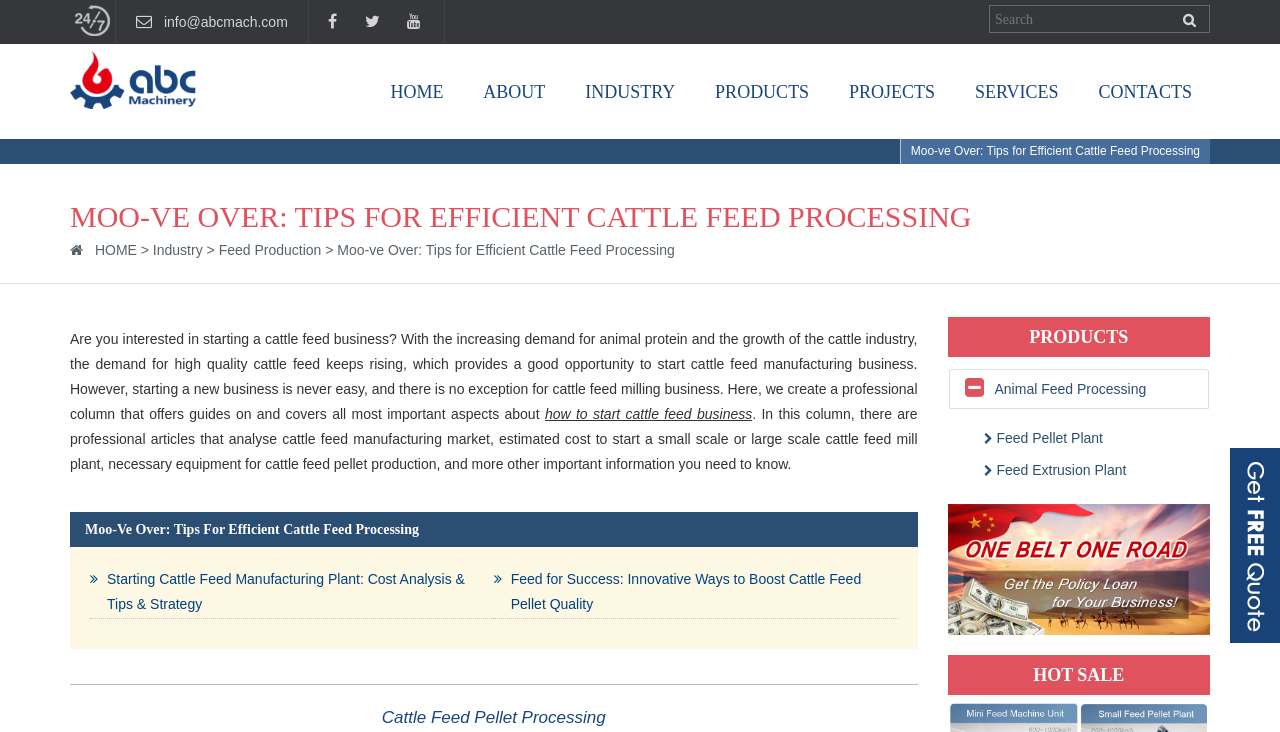Show the bounding box coordinates for the element that needs to be clicked to execute the following instruction: "Search for something". Provide the coordinates in the form of four float numbers between 0 and 1, i.e., [left, top, right, bottom].

[0.773, 0.008, 0.913, 0.046]